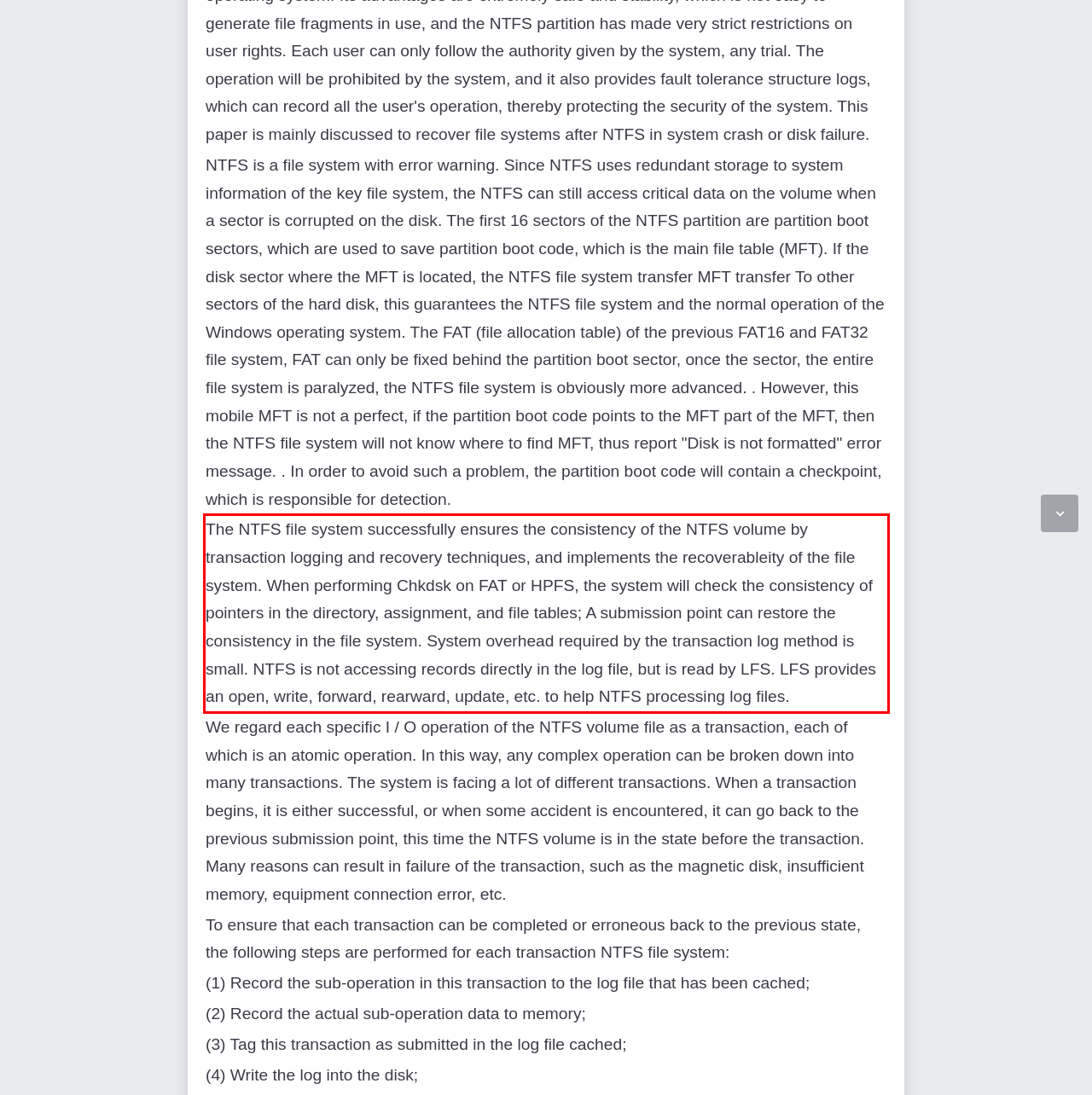You are given a screenshot with a red rectangle. Identify and extract the text within this red bounding box using OCR.

The NTFS file system successfully ensures the consistency of the NTFS volume by transaction logging and recovery techniques, and implements the recoverableity of the file system. When performing Chkdsk on FAT or HPFS, the system will check the consistency of pointers in the directory, assignment, and file tables; A submission point can restore the consistency in the file system. System overhead required by the transaction log method is small. NTFS is not accessing records directly in the log file, but is read by LFS. LFS provides an open, write, forward, rearward, update, etc. to help NTFS processing log files.